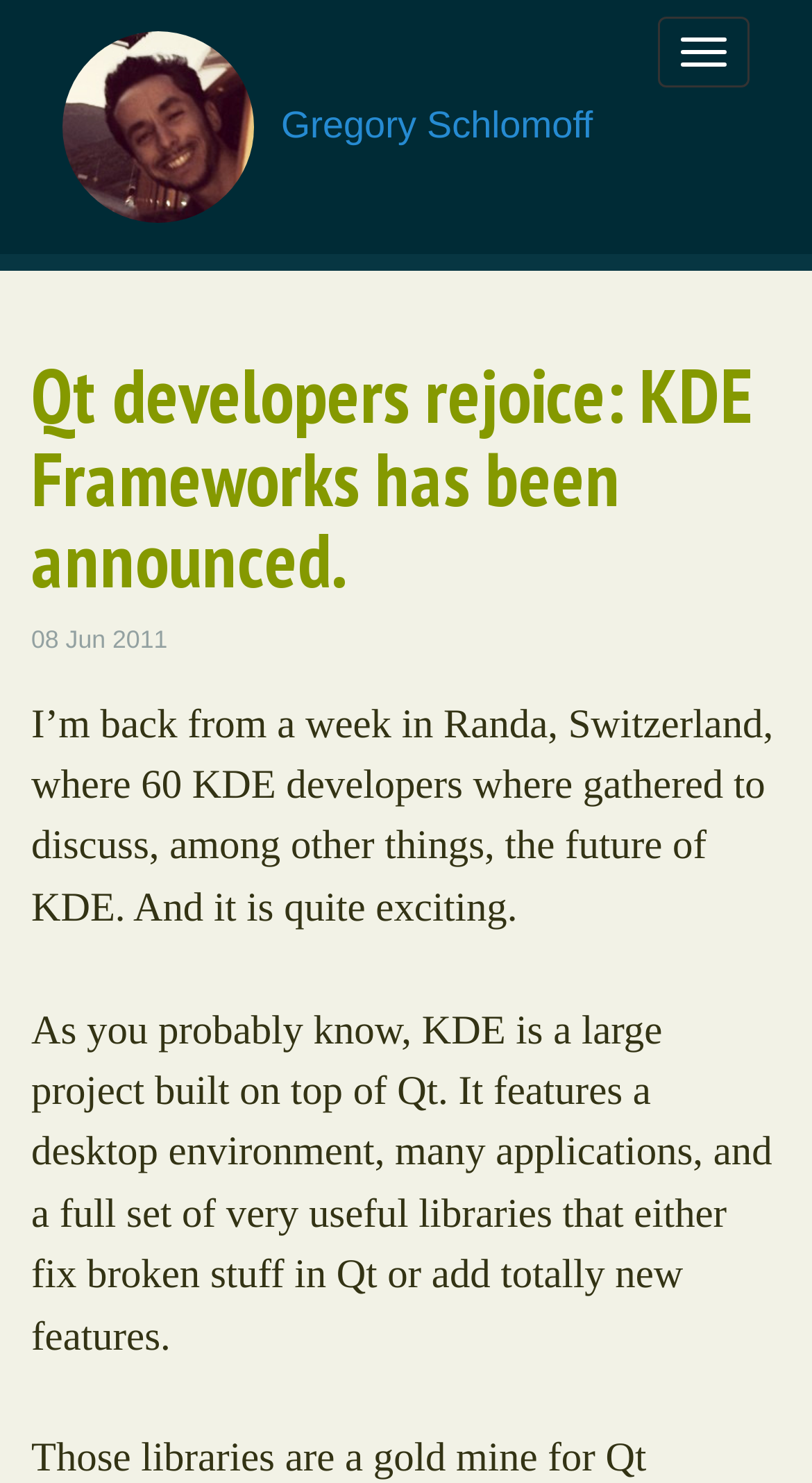Where did the author attend a meeting?
Based on the content of the image, thoroughly explain and answer the question.

The author mentions that they are back from a week in Randa, Switzerland, where they attended a meeting with 60 KDE developers.